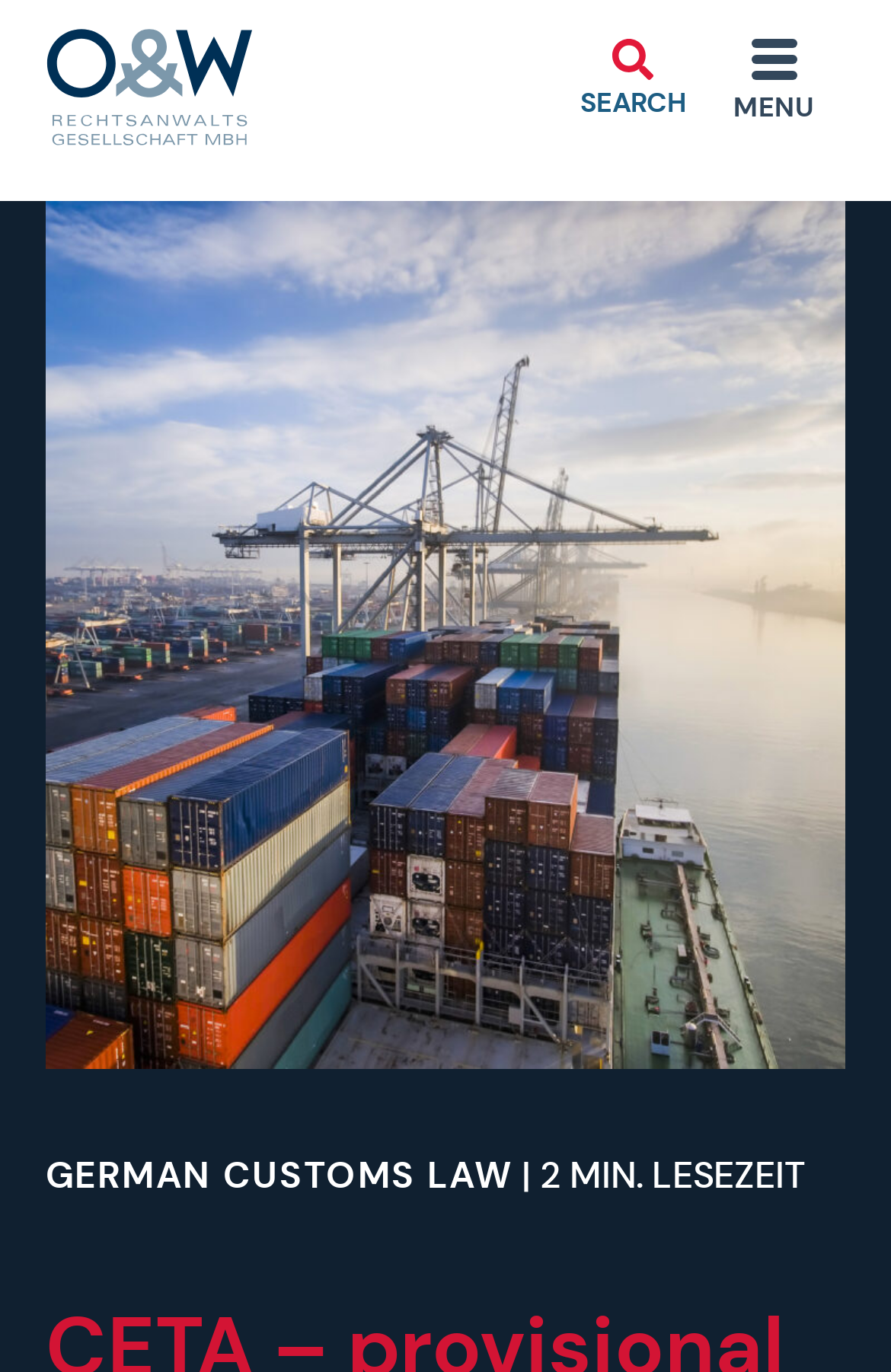How long does it take to read the article?
Answer the question with a single word or phrase by looking at the picture.

2 MIN